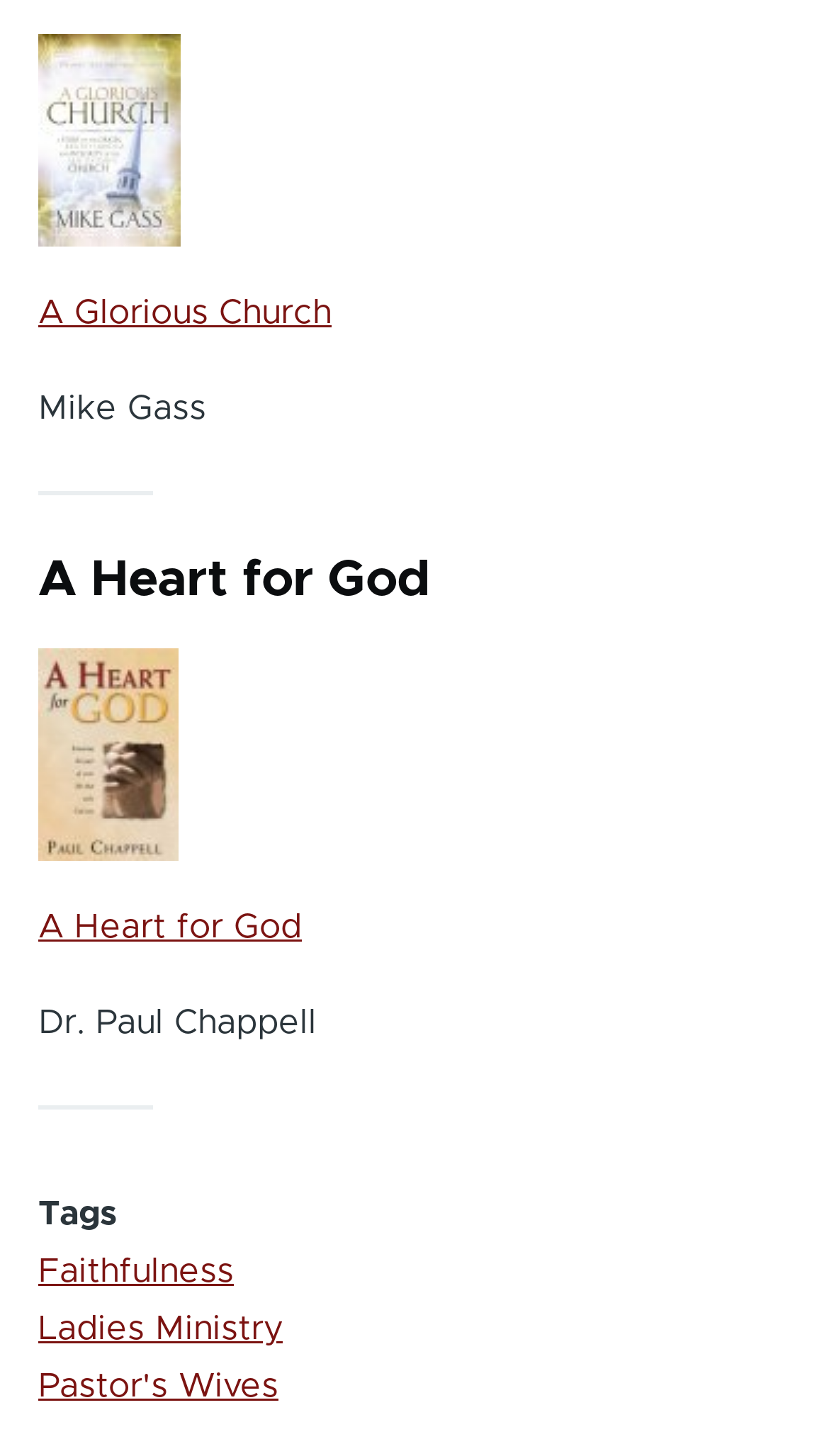What is the topic of the article?
Observe the image and answer the question with a one-word or short phrase response.

A Heart for God